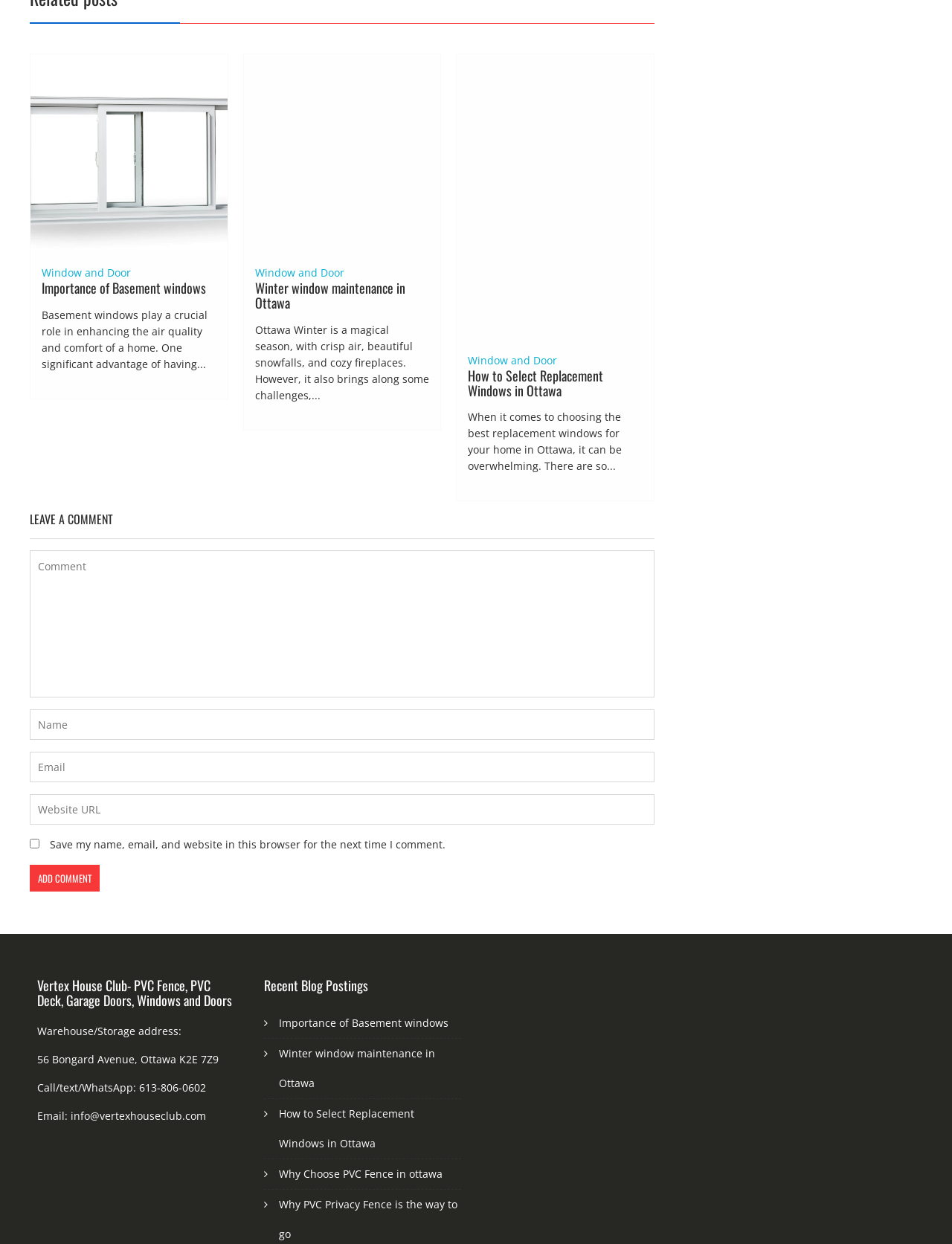Bounding box coordinates are to be given in the format (top-left x, top-left y, bottom-right x, bottom-right y). All values must be floating point numbers between 0 and 1. Provide the bounding box coordinate for the UI element described as: name="author" placeholder="Name"

[0.031, 0.57, 0.688, 0.595]